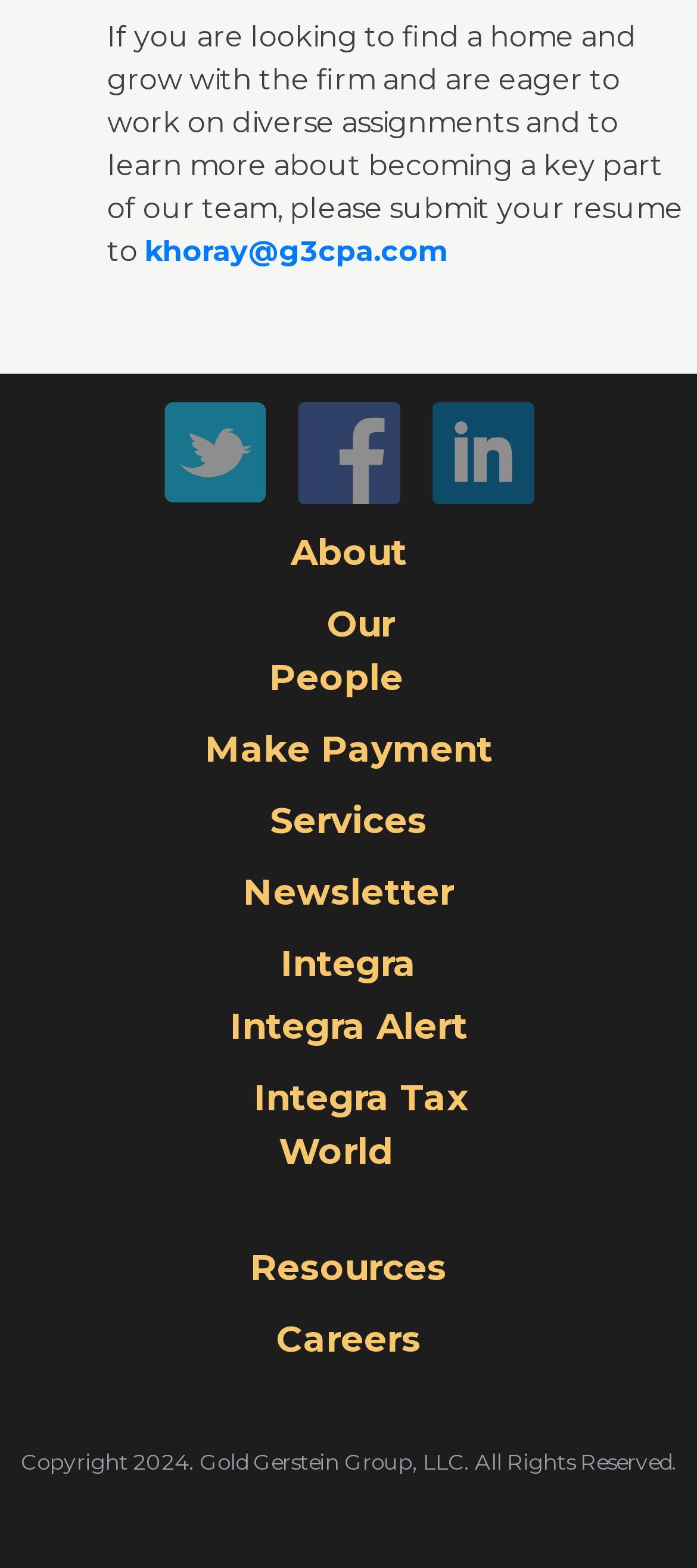Pinpoint the bounding box coordinates of the clickable area needed to execute the instruction: "make a payment". The coordinates should be specified as four float numbers between 0 and 1, i.e., [left, top, right, bottom].

[0.258, 0.451, 0.742, 0.5]